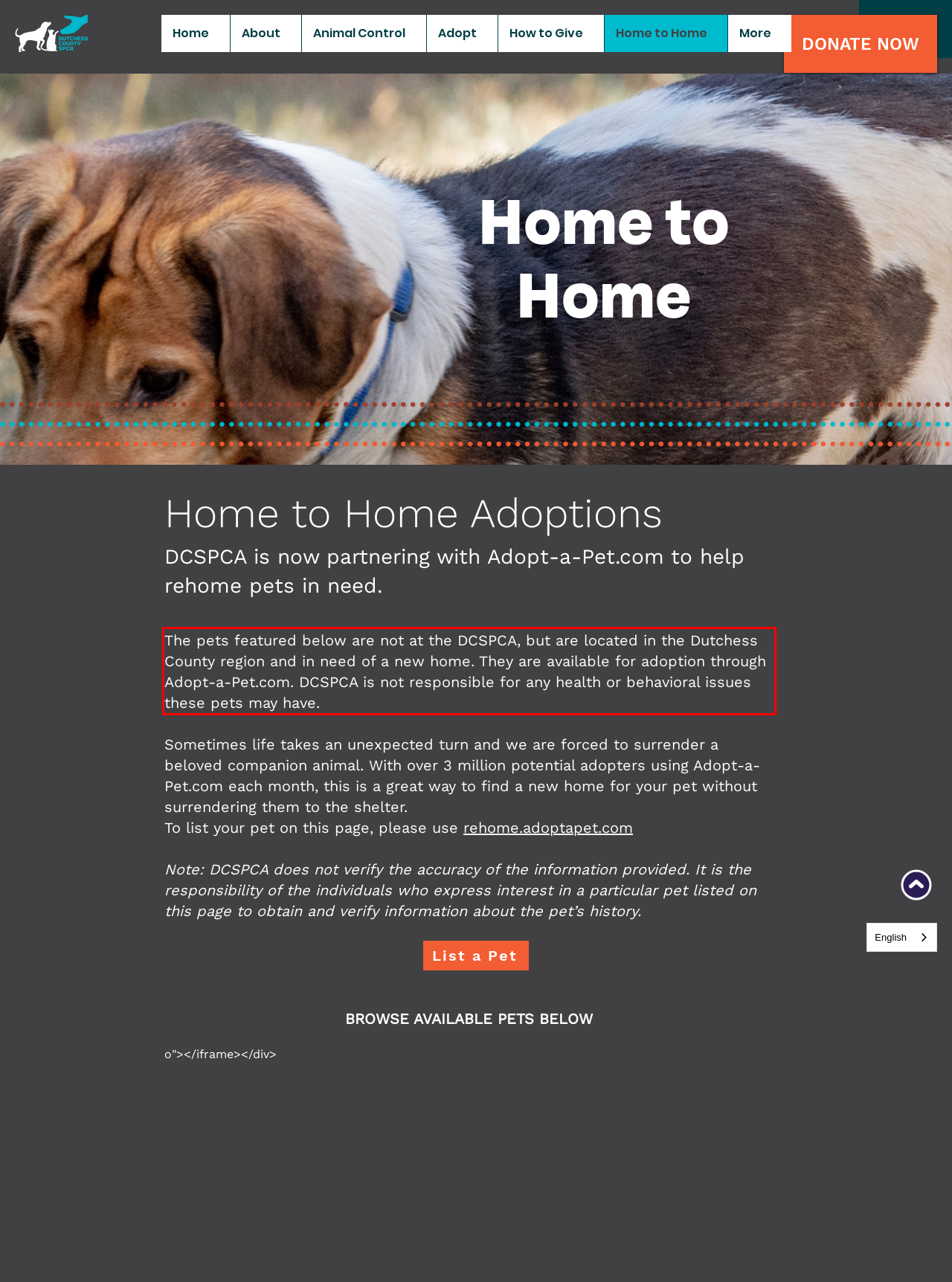Analyze the red bounding box in the provided webpage screenshot and generate the text content contained within.

The pets featured below are not at the DCSPCA, but are located in the Dutchess County region and in need of a new home. They are available for adoption through Adopt-a-Pet.com. DCSPCA is not responsible for any health or behavioral issues these pets may have.